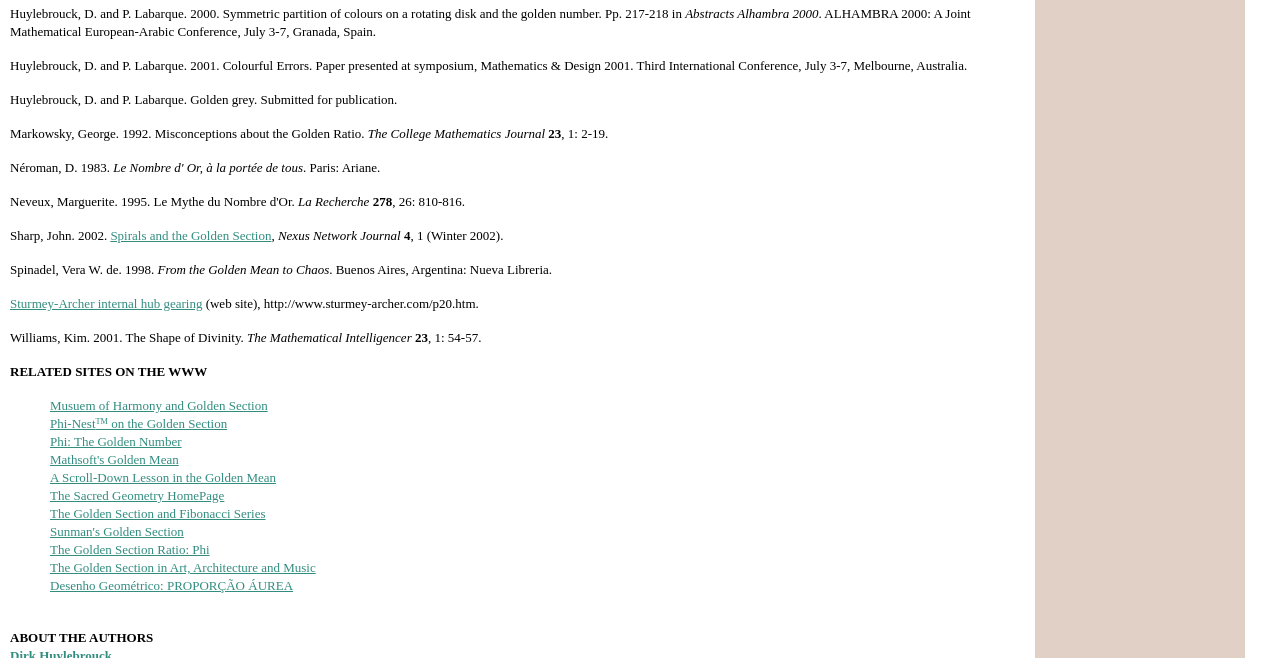Please provide a brief answer to the question using only one word or phrase: 
What is the title of the first paper listed?

Symmetric partition of colours on a rotating disk and the golden number